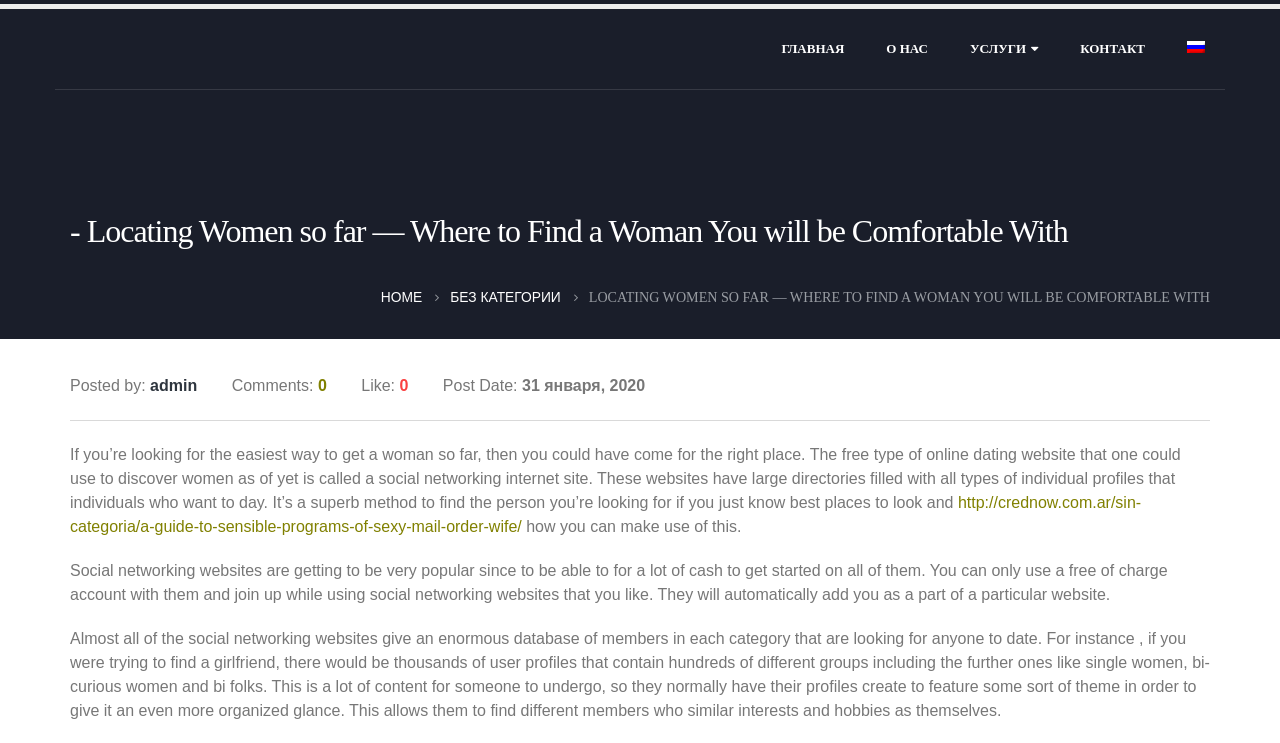Can you find the bounding box coordinates for the UI element given this description: "Контакт"? Provide the coordinates as four float numbers between 0 and 1: [left, top, right, bottom].

[0.828, 0.005, 0.91, 0.12]